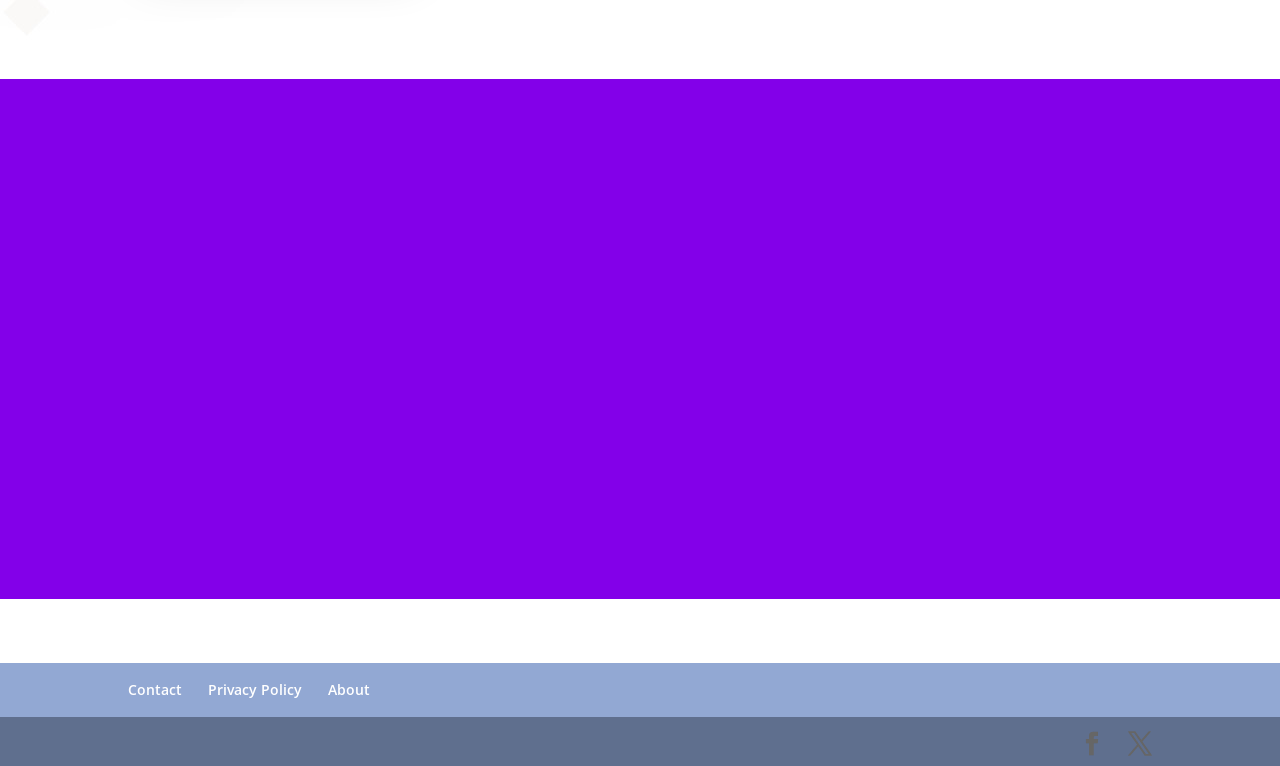Please specify the bounding box coordinates of the clickable section necessary to execute the following command: "Search for something".

[0.521, 0.271, 0.669, 0.321]